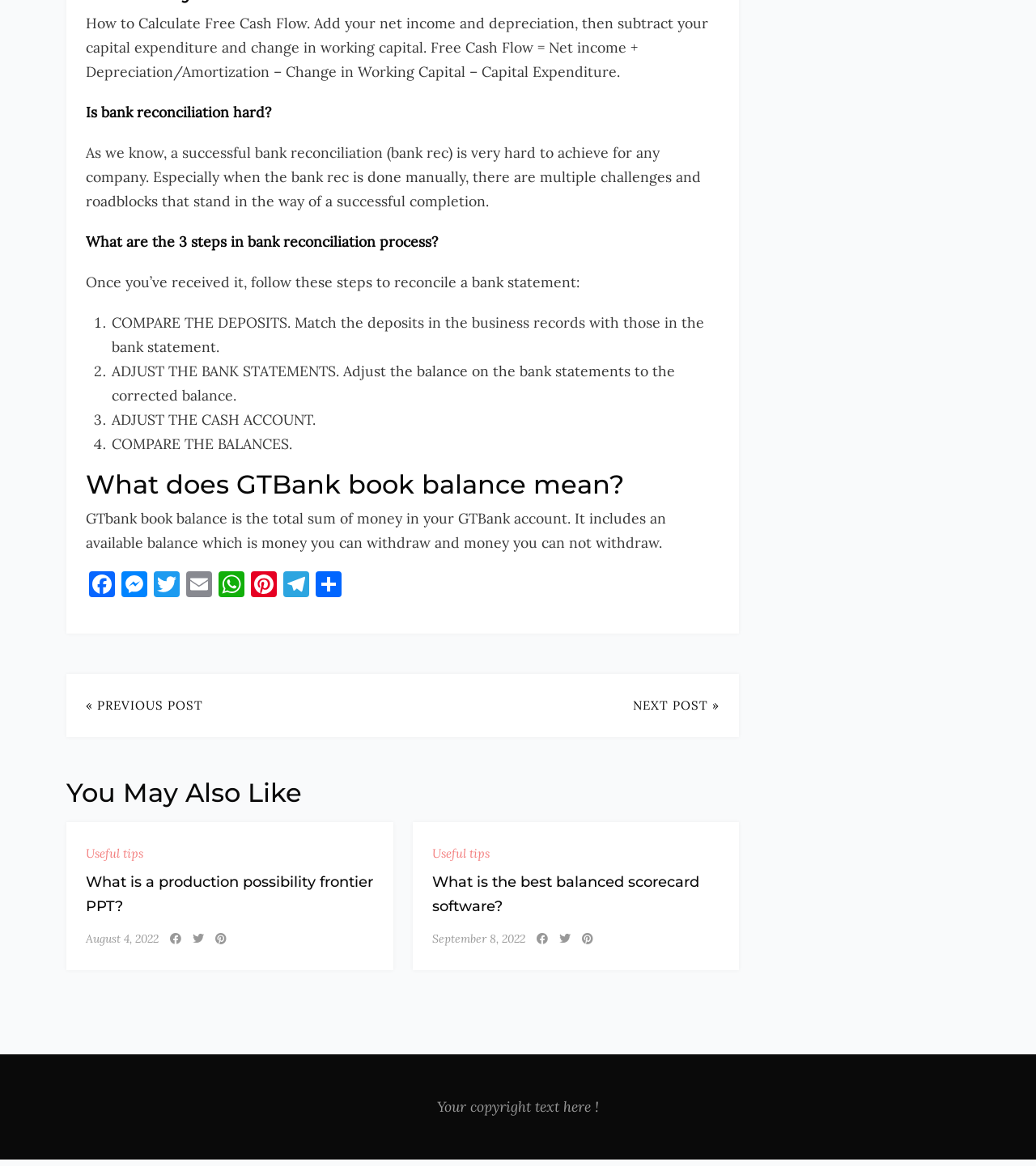How many social media links are there?
Identify the answer in the screenshot and reply with a single word or phrase.

7